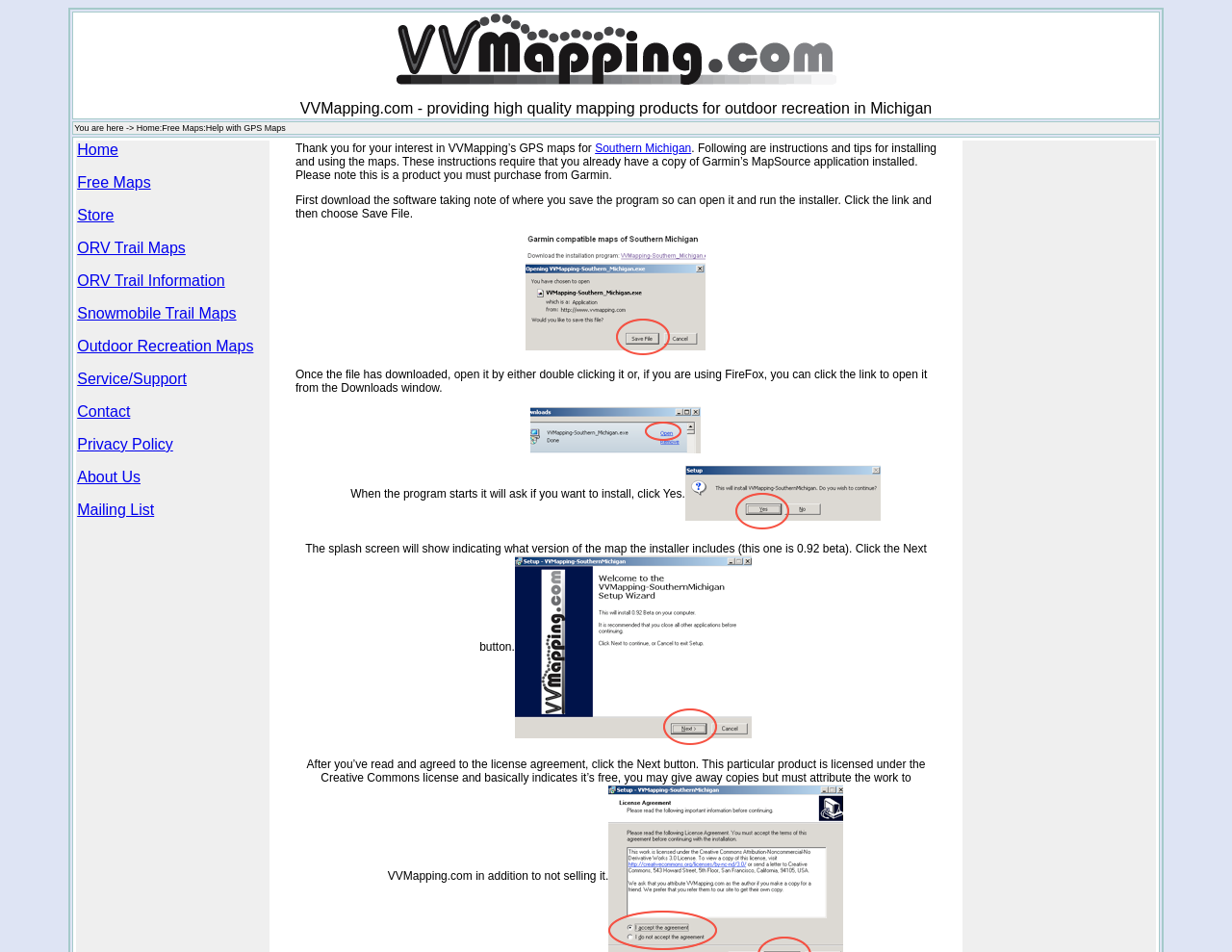Find the bounding box coordinates of the clickable element required to execute the following instruction: "Go to Home page". Provide the coordinates as four float numbers between 0 and 1, i.e., [left, top, right, bottom].

[0.063, 0.149, 0.096, 0.166]